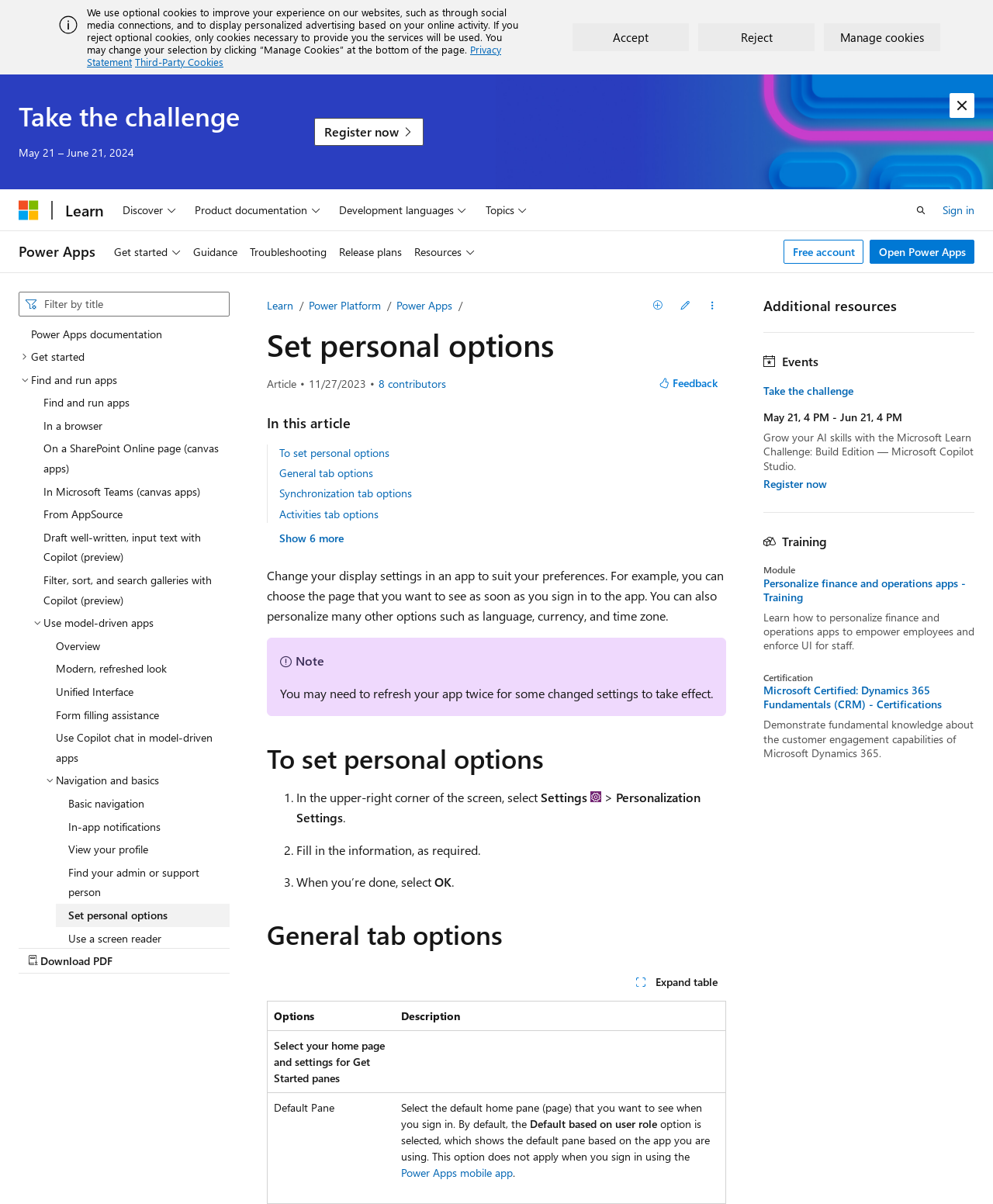Provide the bounding box coordinates for the UI element described in this sentence: "Accept". The coordinates should be four float values between 0 and 1, i.e., [left, top, right, bottom].

None